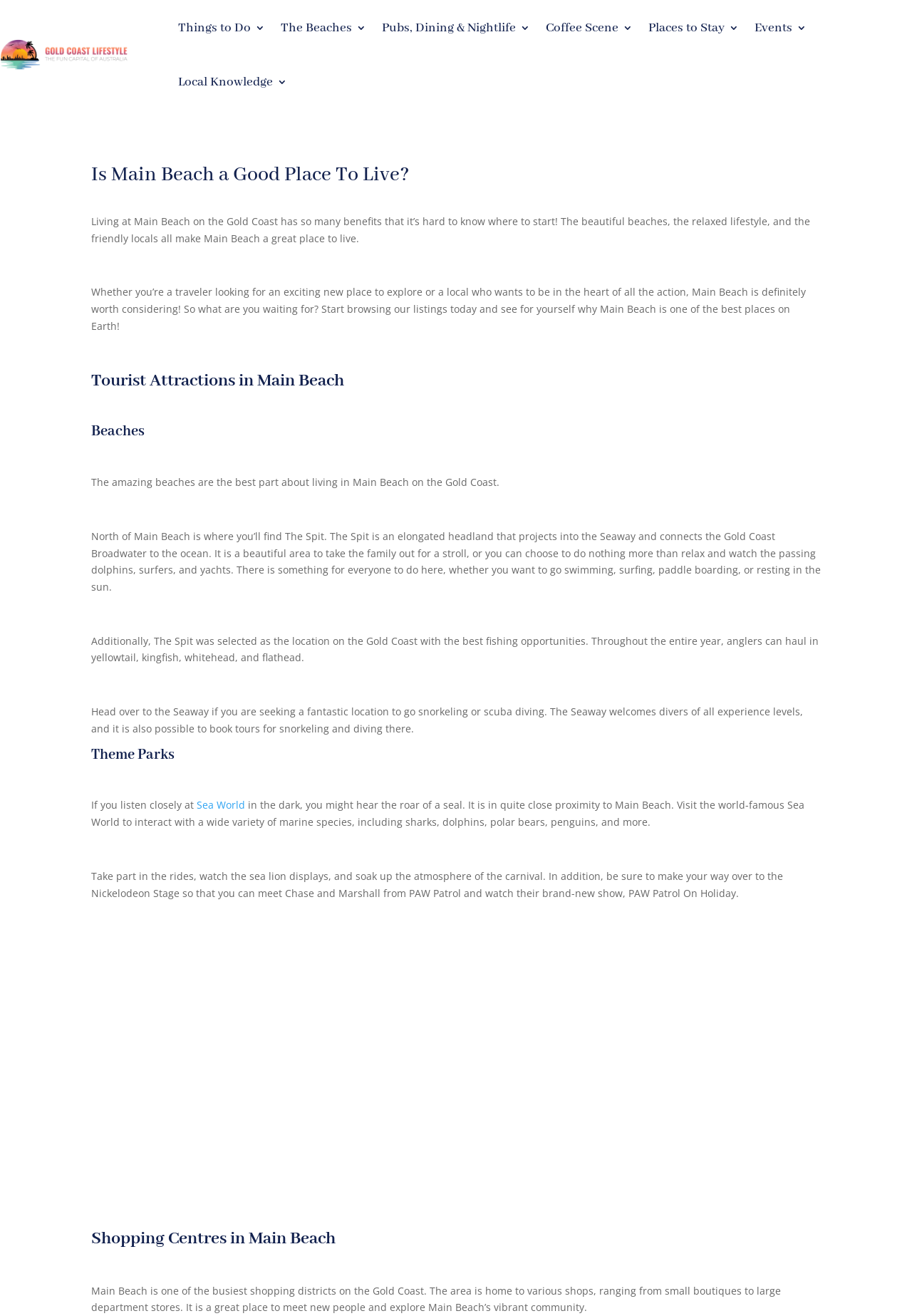Using the given element description, provide the bounding box coordinates (top-left x, top-left y, bottom-right x, bottom-right y) for the corresponding UI element in the screenshot: Events

[0.827, 0.001, 0.884, 0.042]